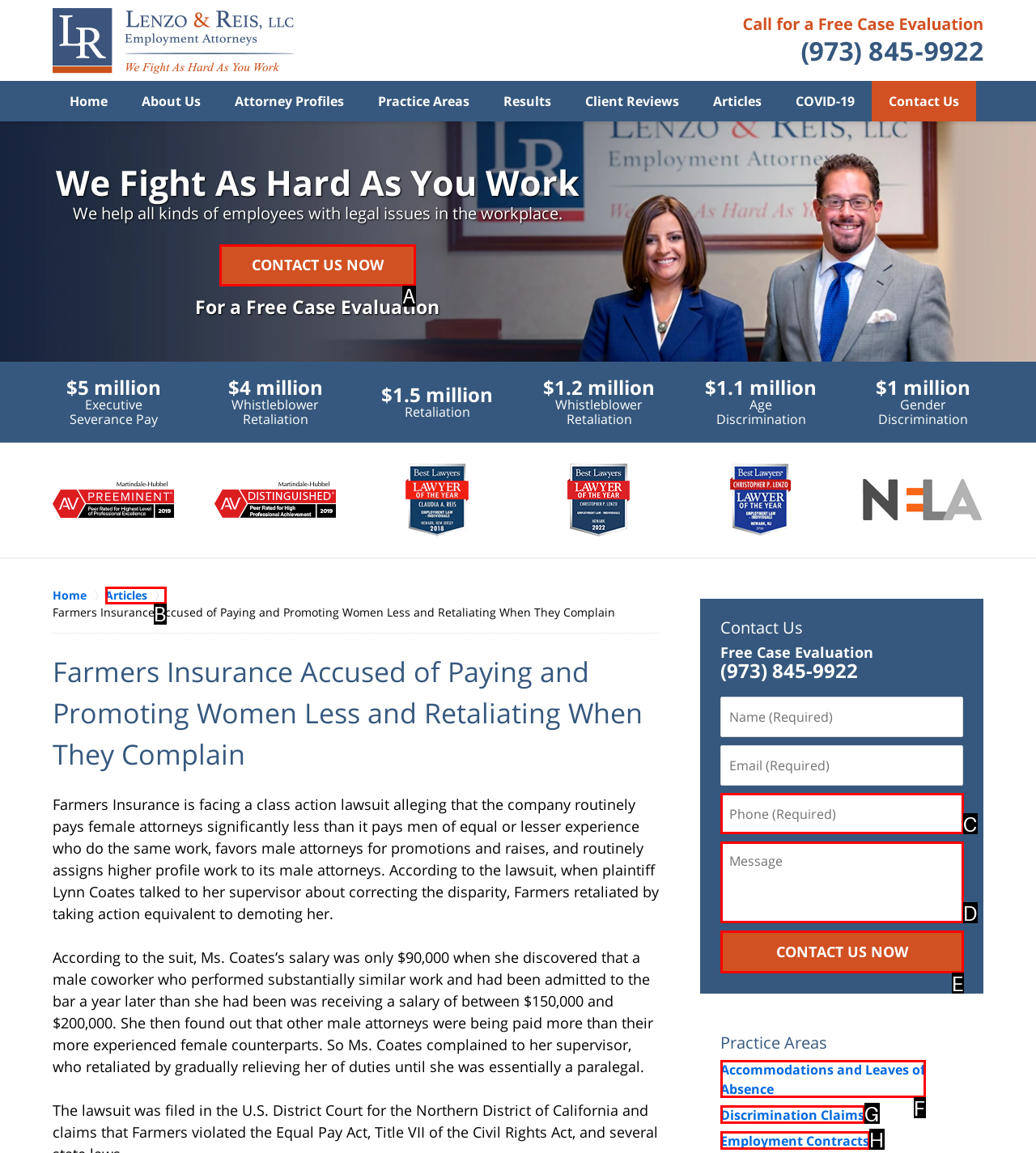Select the proper HTML element to perform the given task: Click the 'CONTACT US NOW' button Answer with the corresponding letter from the provided choices.

A